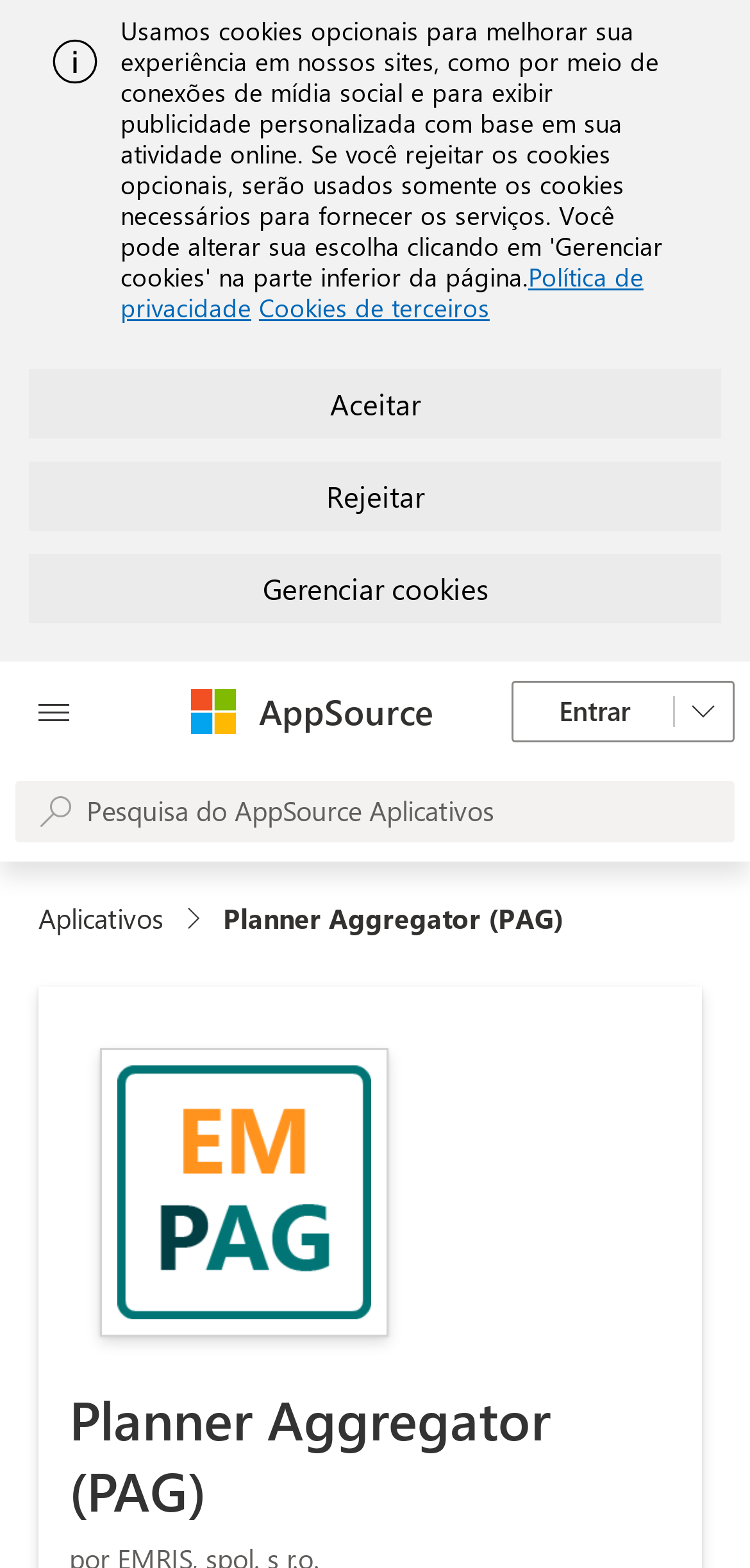Give a short answer to this question using one word or a phrase:
How many buttons are on the webpage?

7